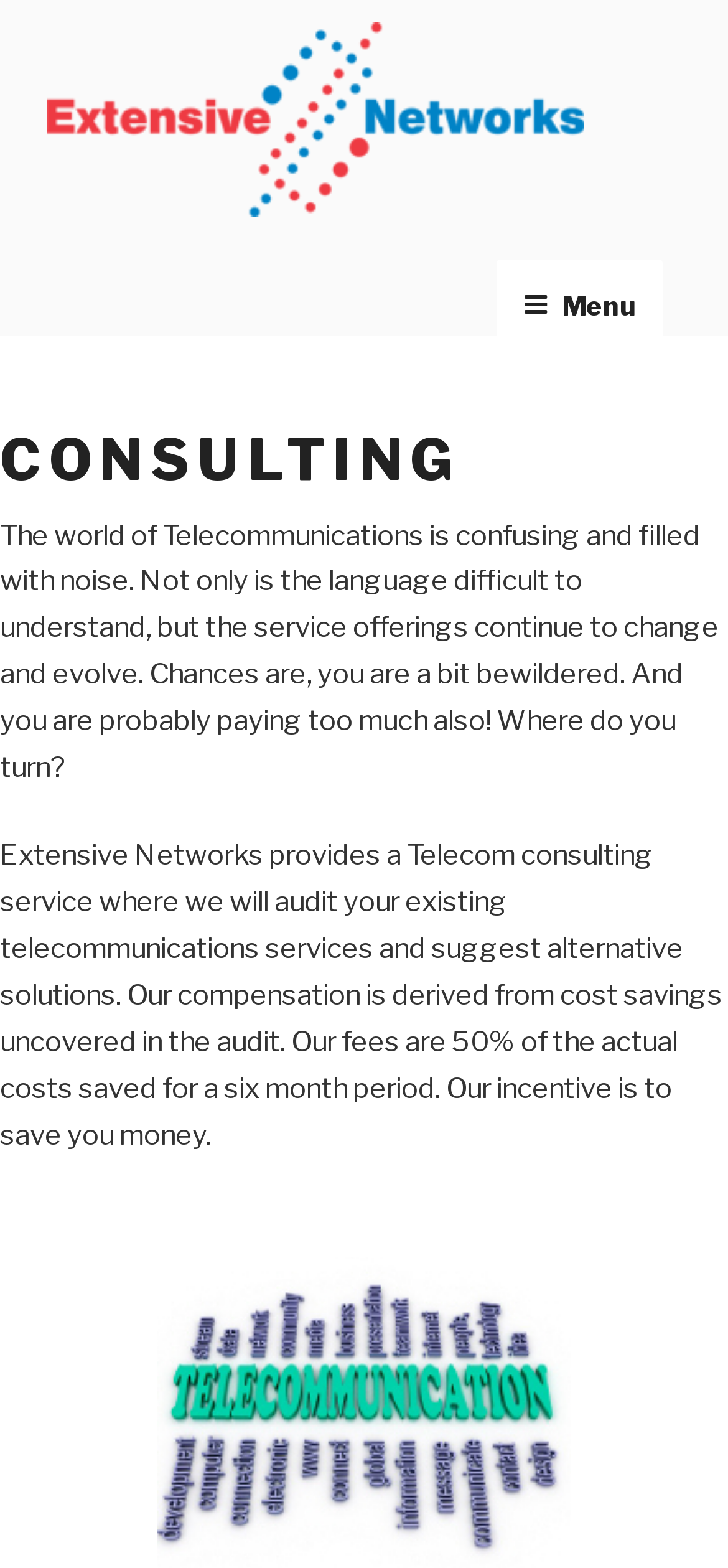Determine the bounding box for the described HTML element: "Extensive Networks". Ensure the coordinates are four float numbers between 0 and 1 in the format [left, top, right, bottom].

[0.064, 0.012, 0.803, 0.141]